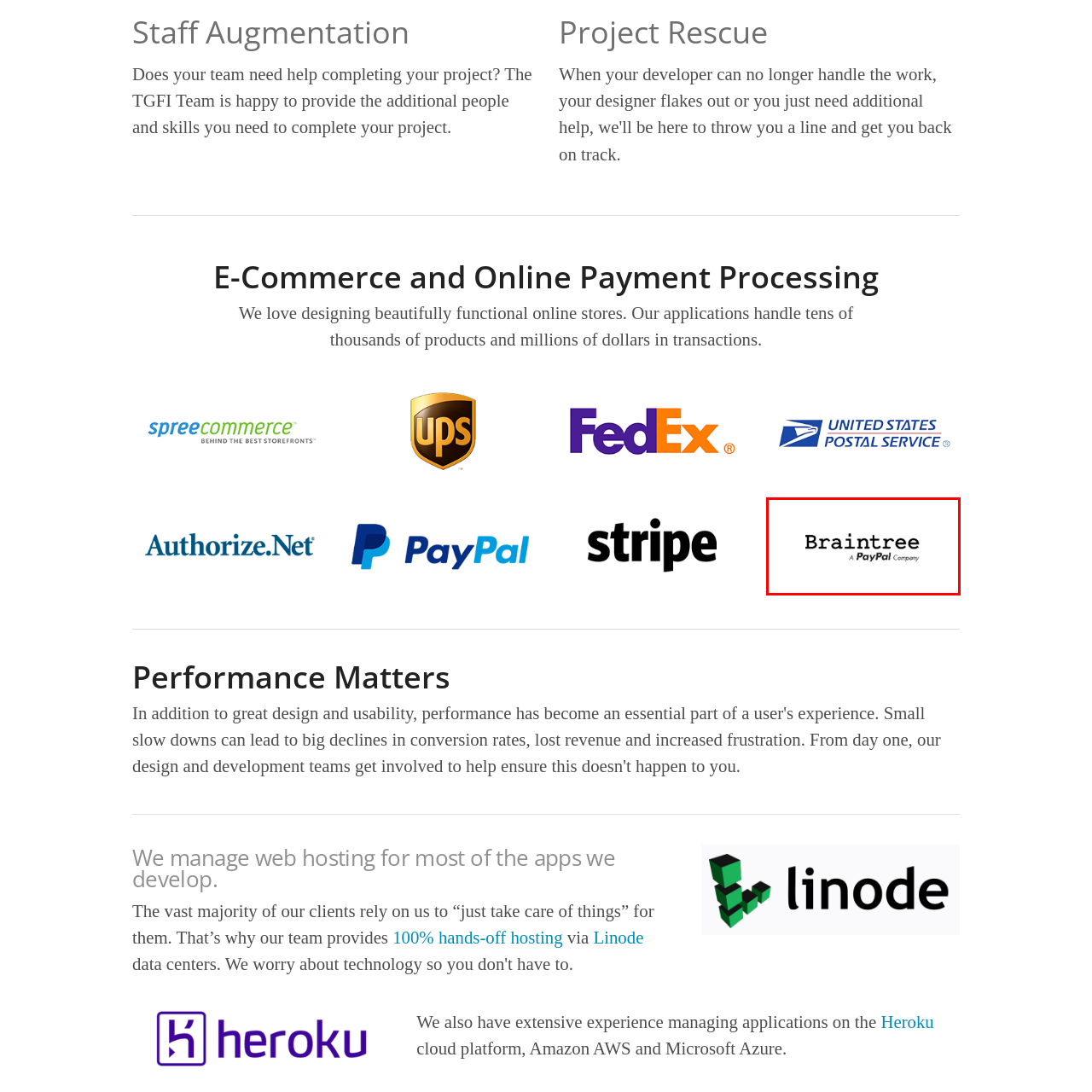What is the tagline of Braintree?
View the image encased in the red bounding box and respond with a detailed answer informed by the visual information.

The tagline 'A PayPal Company' is positioned below the company name in a smaller, lighter font, indicating that Braintree is a subsidiary of PayPal.